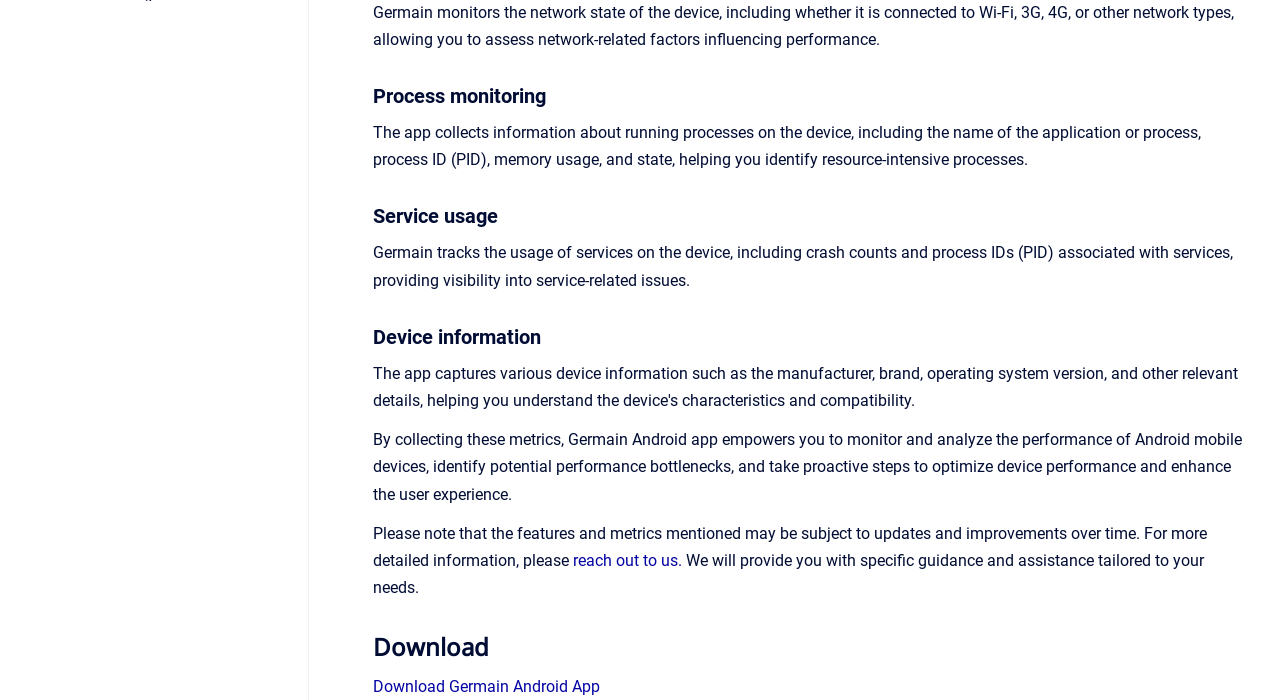Extract the bounding box coordinates for the UI element described by the text: "Oracle Siebel CRM Monitoring". The coordinates should be in the form of [left, top, right, bottom] with values between 0 and 1.

[0.071, 0.784, 0.216, 0.835]